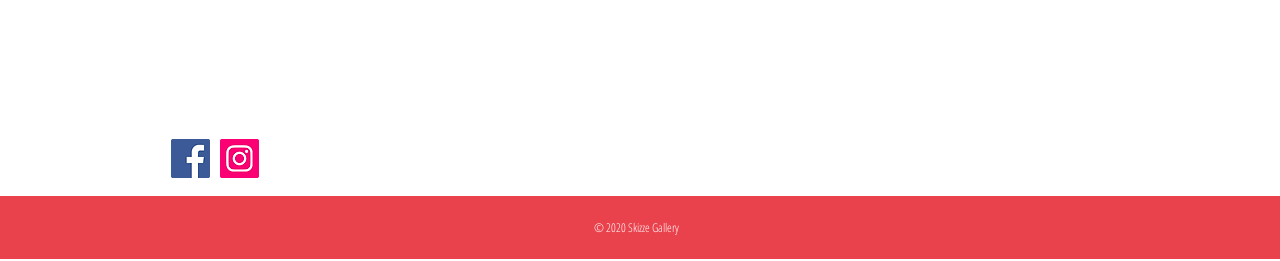What is the year mentioned in the copyright text?
Refer to the screenshot and respond with a concise word or phrase.

2020